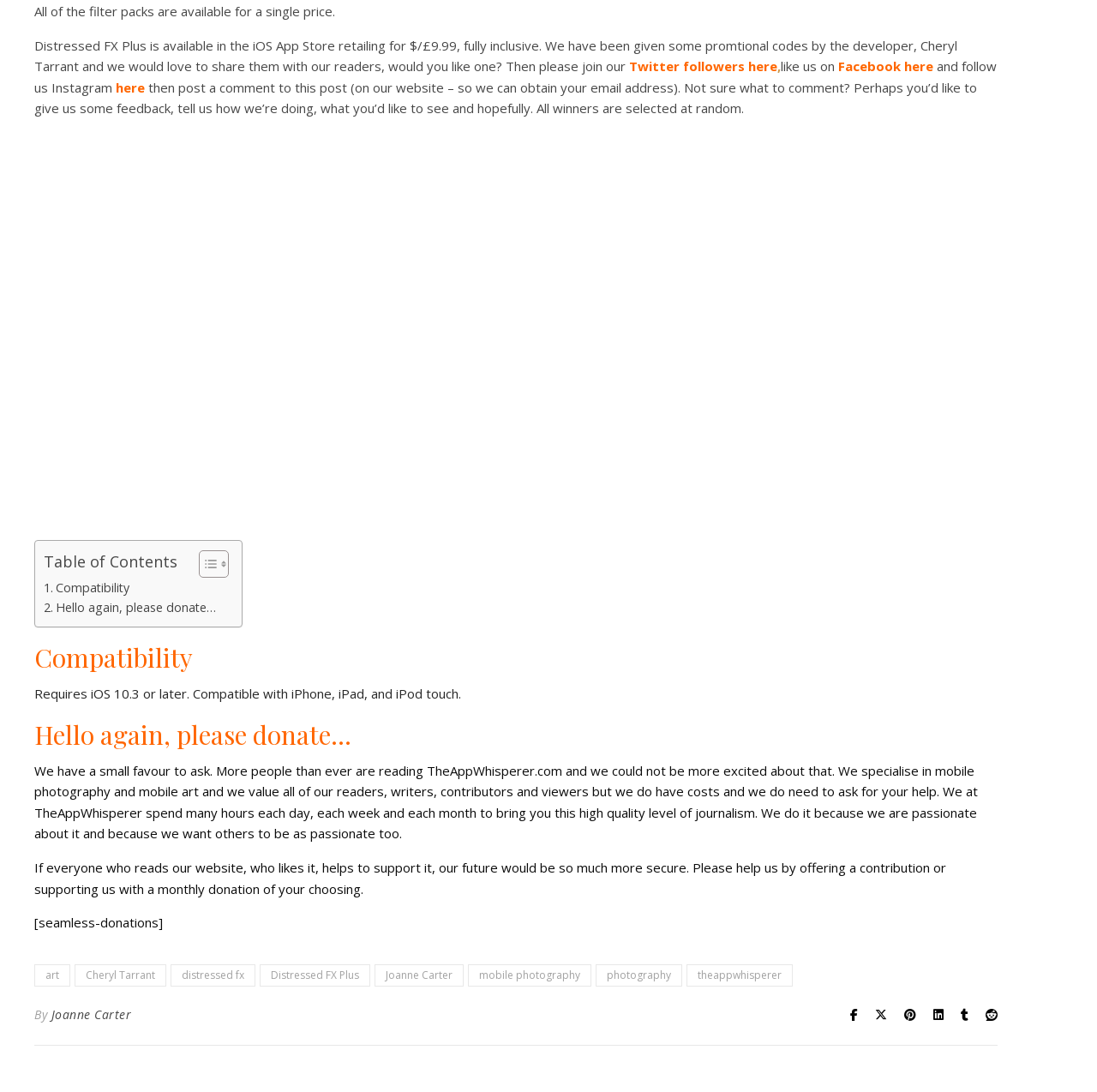What is the price of Distressed FX Plus?
Using the image, answer in one word or phrase.

$/£9.99